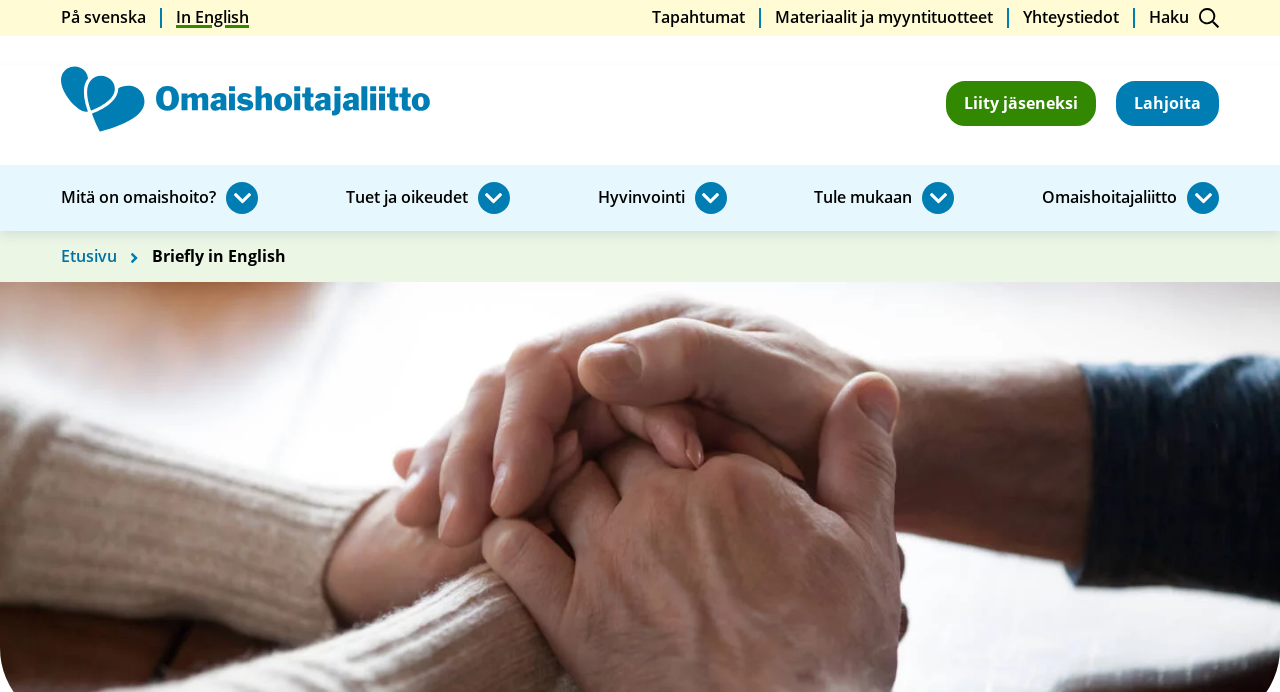Could you find the bounding box coordinates of the clickable area to complete this instruction: "Become a member"?

[0.739, 0.117, 0.856, 0.182]